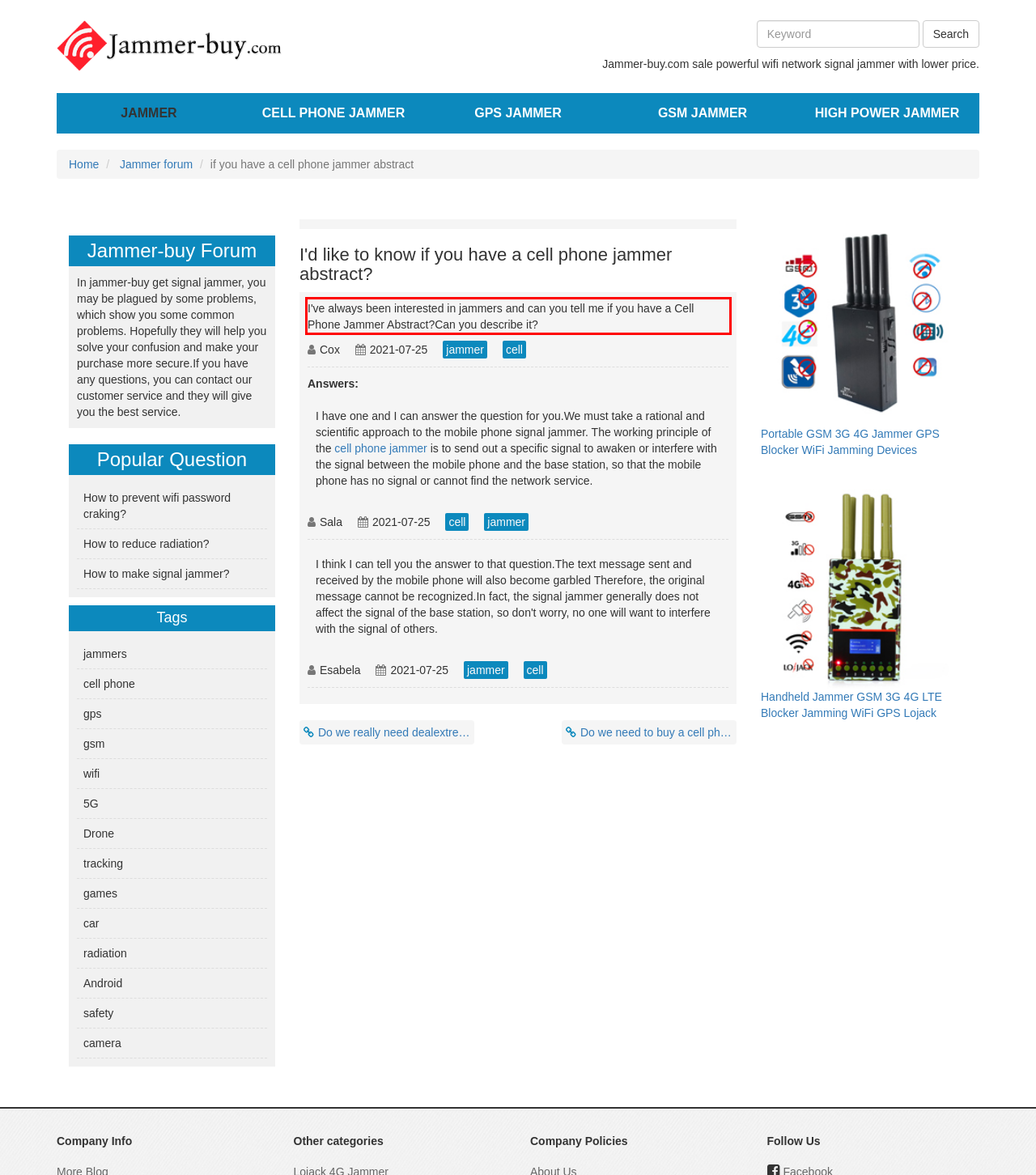Examine the webpage screenshot, find the red bounding box, and extract the text content within this marked area.

I've always been interested in jammers and can you tell me if you have a Cell Phone Jammer Abstract?Can you describe it?